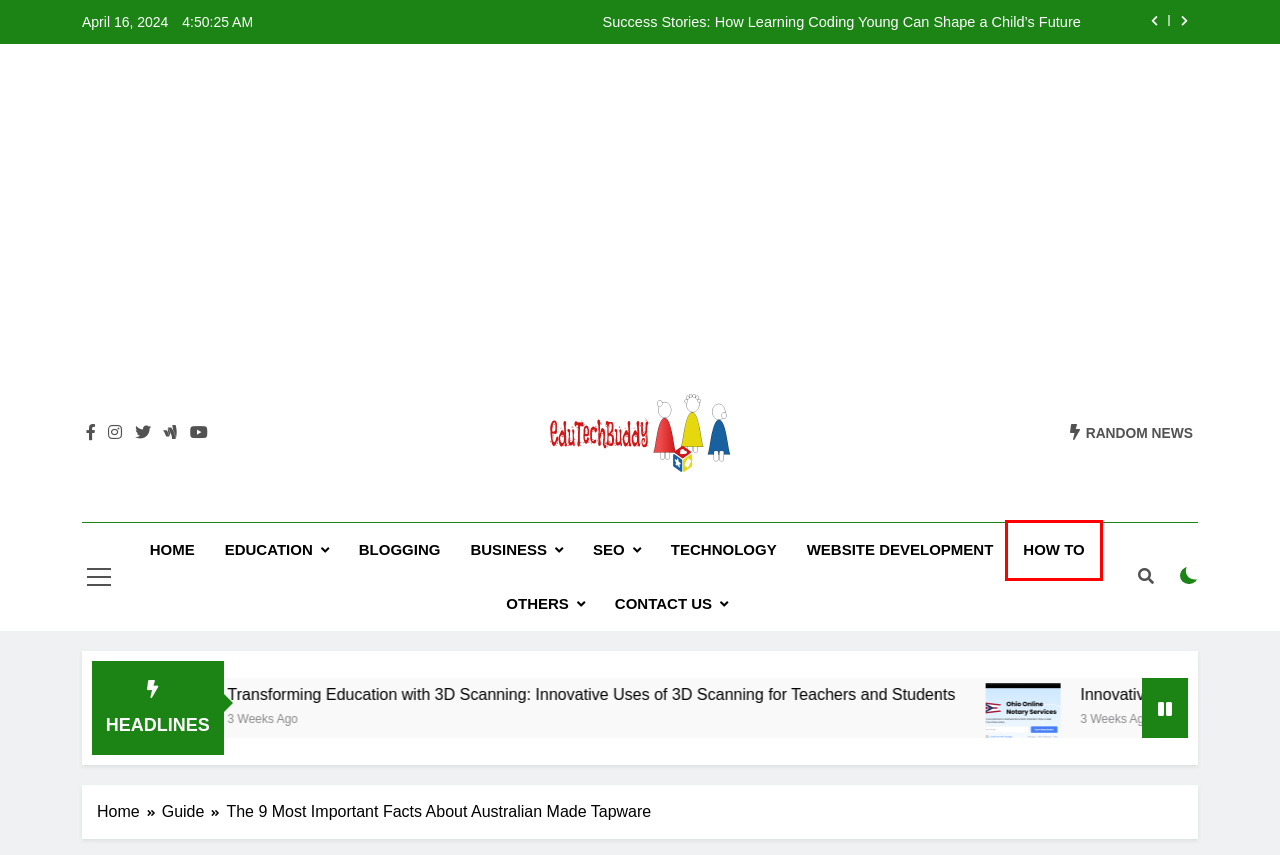Using the screenshot of a webpage with a red bounding box, pick the webpage description that most accurately represents the new webpage after the element inside the red box is clicked. Here are the candidates:
A. Guide Archives - EduTechBuddy
B. EduTechBuddy - A Complete Knowledge Hub
C. Technology Archives - EduTechBuddy
D. Education Archives - EduTechBuddy
E. Business Archives - EduTechBuddy
F. How To Archives - EduTechBuddy
G. Contact Us - EduTechBuddy
H. Blogging Archives - EduTechBuddy

F